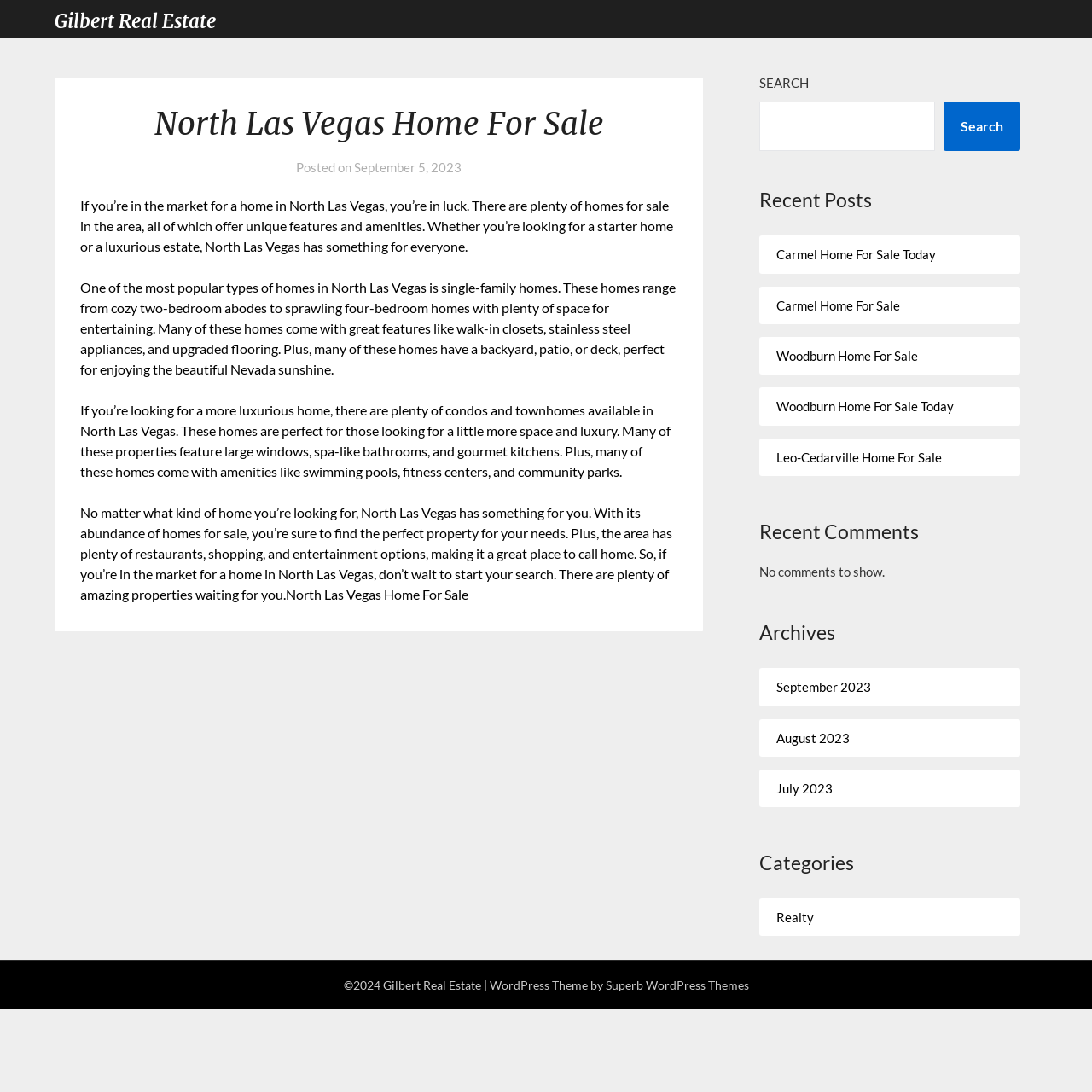Please predict the bounding box coordinates of the element's region where a click is necessary to complete the following instruction: "Search for homes". The coordinates should be represented by four float numbers between 0 and 1, i.e., [left, top, right, bottom].

[0.696, 0.093, 0.856, 0.138]